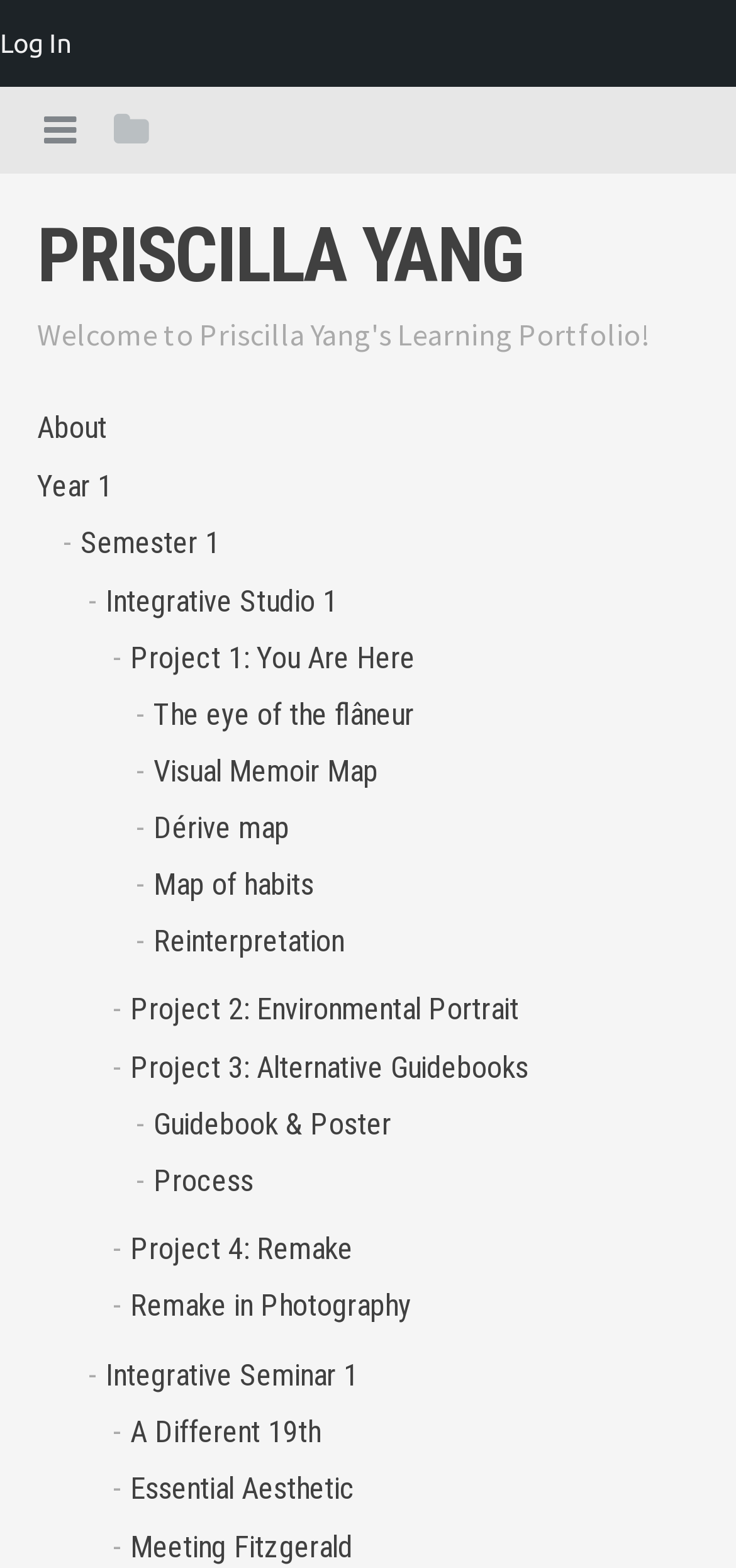Determine the bounding box for the described HTML element: "Project 2: Environmental Portrait". Ensure the coordinates are four float numbers between 0 and 1 in the format [left, top, right, bottom].

[0.154, 0.626, 0.95, 0.663]